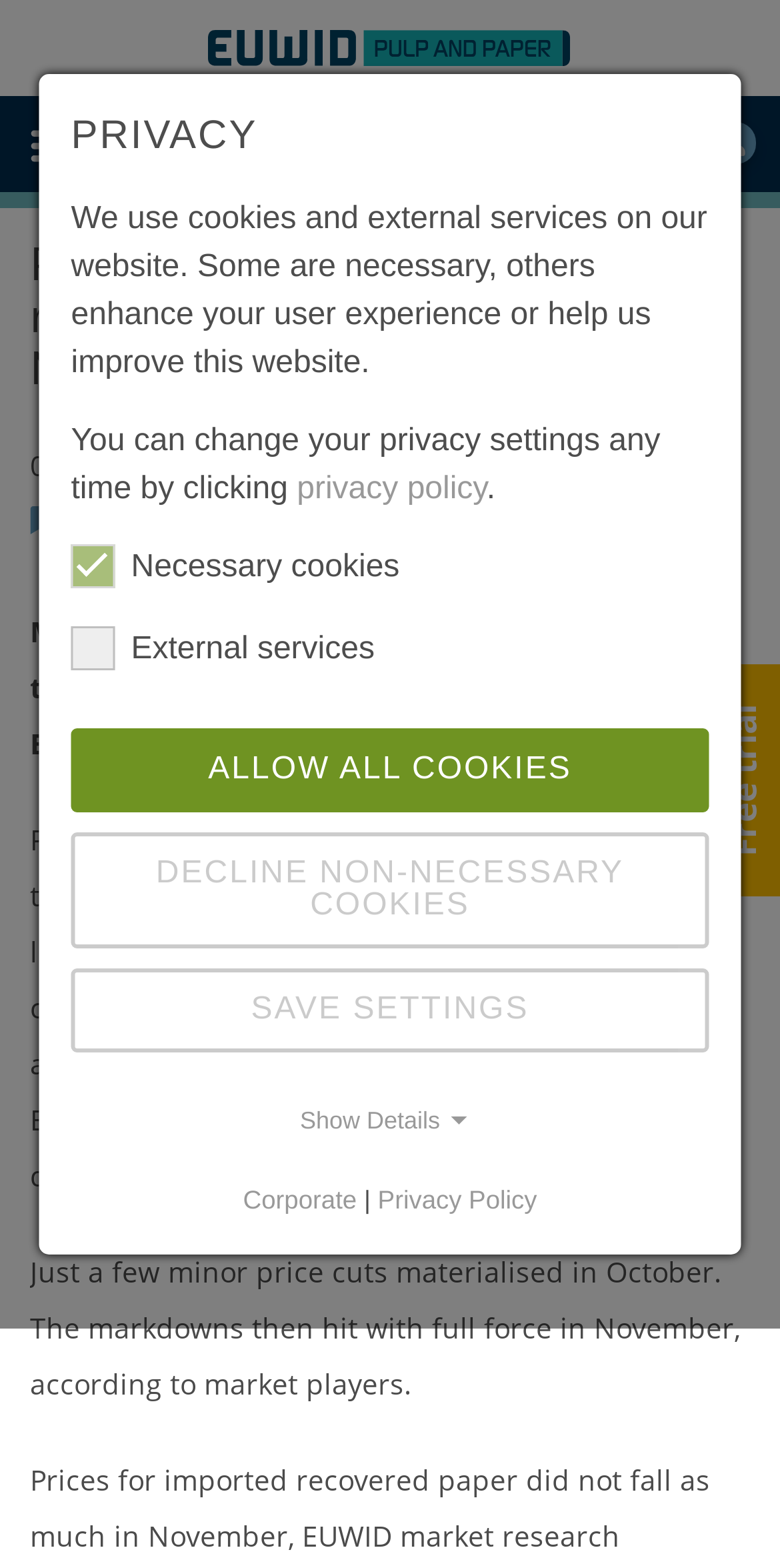Determine the bounding box coordinates for the area that should be clicked to carry out the following instruction: "Start a free trial".

[0.931, 0.449, 0.974, 0.546]